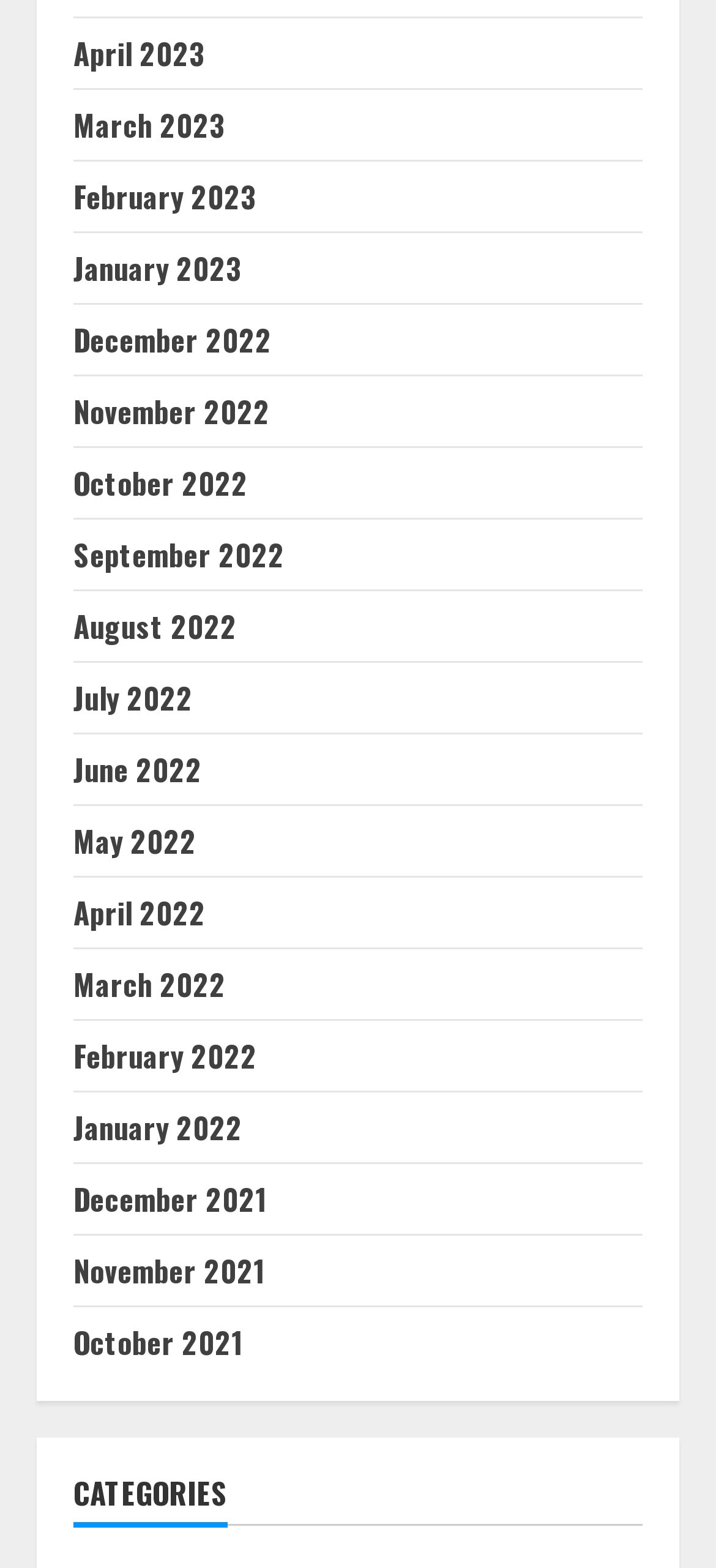Is there a link for March 2021?
Answer the question with detailed information derived from the image.

I examined the list of links and did not find a link for March 2021. The earliest month listed is December 2021.